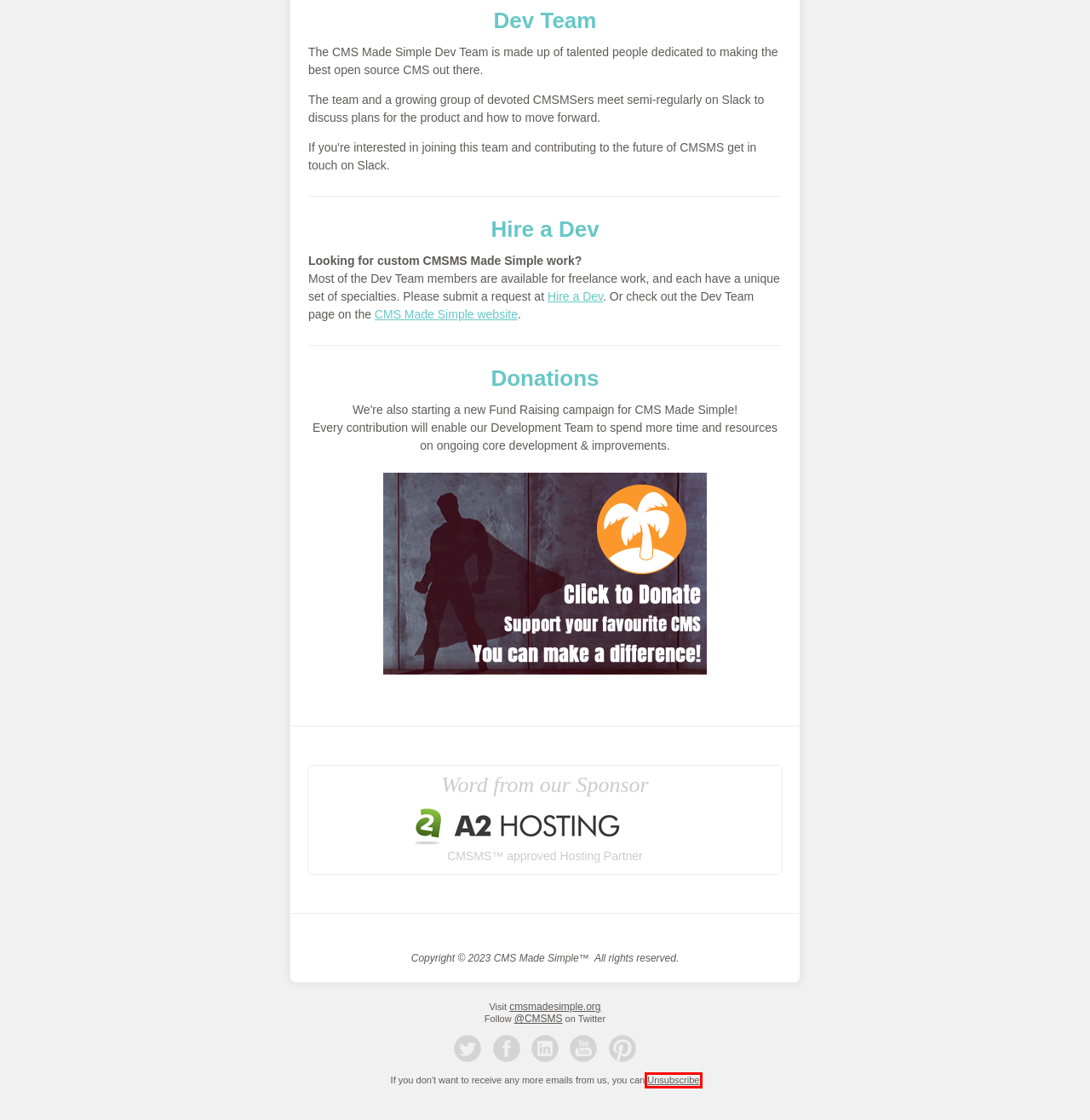You are provided with a screenshot of a webpage that has a red bounding box highlighting a UI element. Choose the most accurate webpage description that matches the new webpage after clicking the highlighted element. Here are your choices:
A. CMS Made Simple™ Development Team : : CMS Made Simple
B. CMS Made Simple - Forge
 Cache Remote File
C. CMS Made Simple Foundation
D. Hire a Dev : : CMS Made Simple
E. CMS Made Simple - Forge
 SEOBoost
F. CMS Made Simple - Forge
 Utilities
G. Unsubscribed
H. Open Source Content Management System : : CMS Made Simple

G